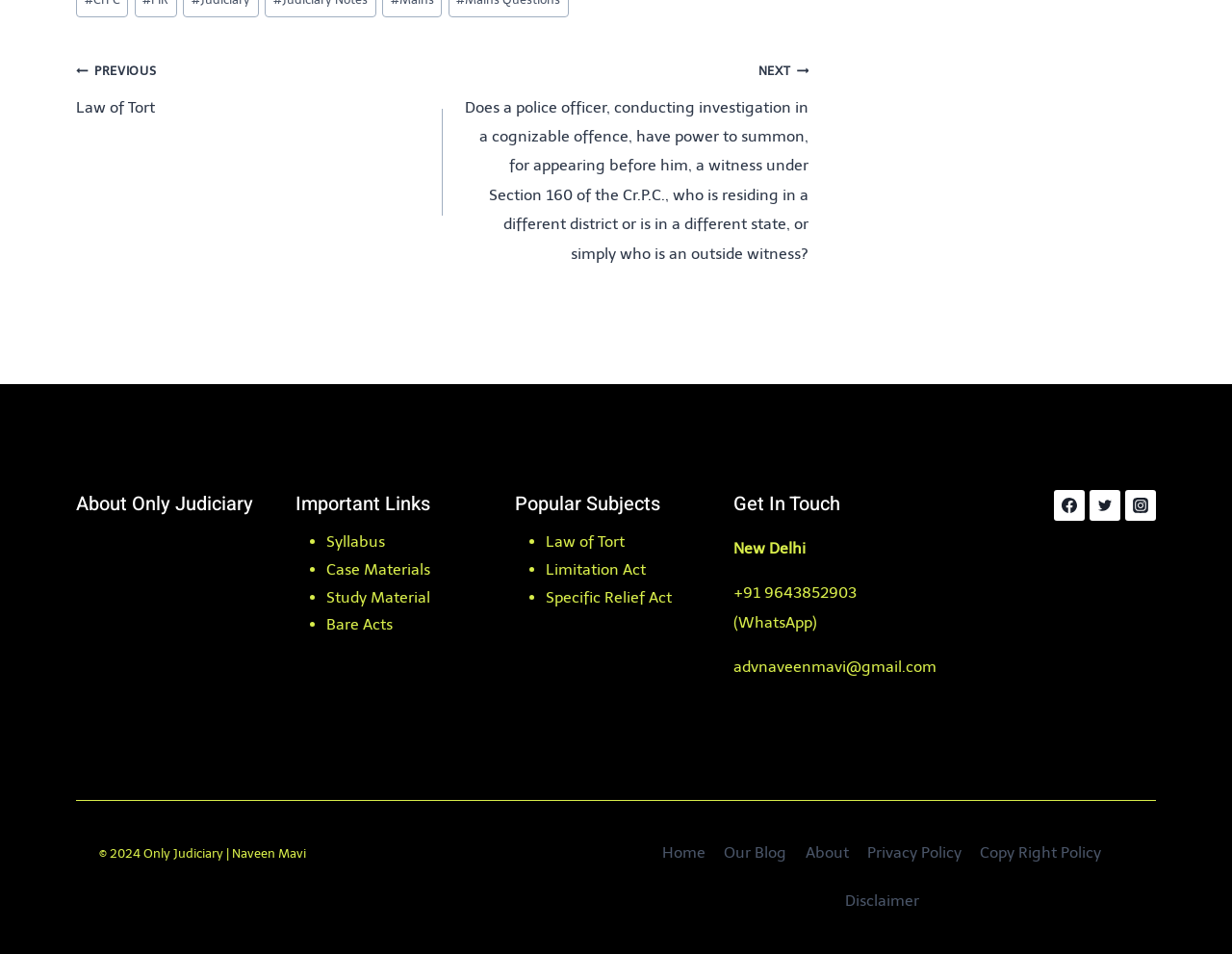By analyzing the image, answer the following question with a detailed response: What are the popular subjects on this website?

The popular subjects on this website can be found in the section 'Popular Subjects' which is located at the middle of the webpage. The subjects are listed as bullet points, and they include Law of Tort, Limitation Act, and Specific Relief Act.